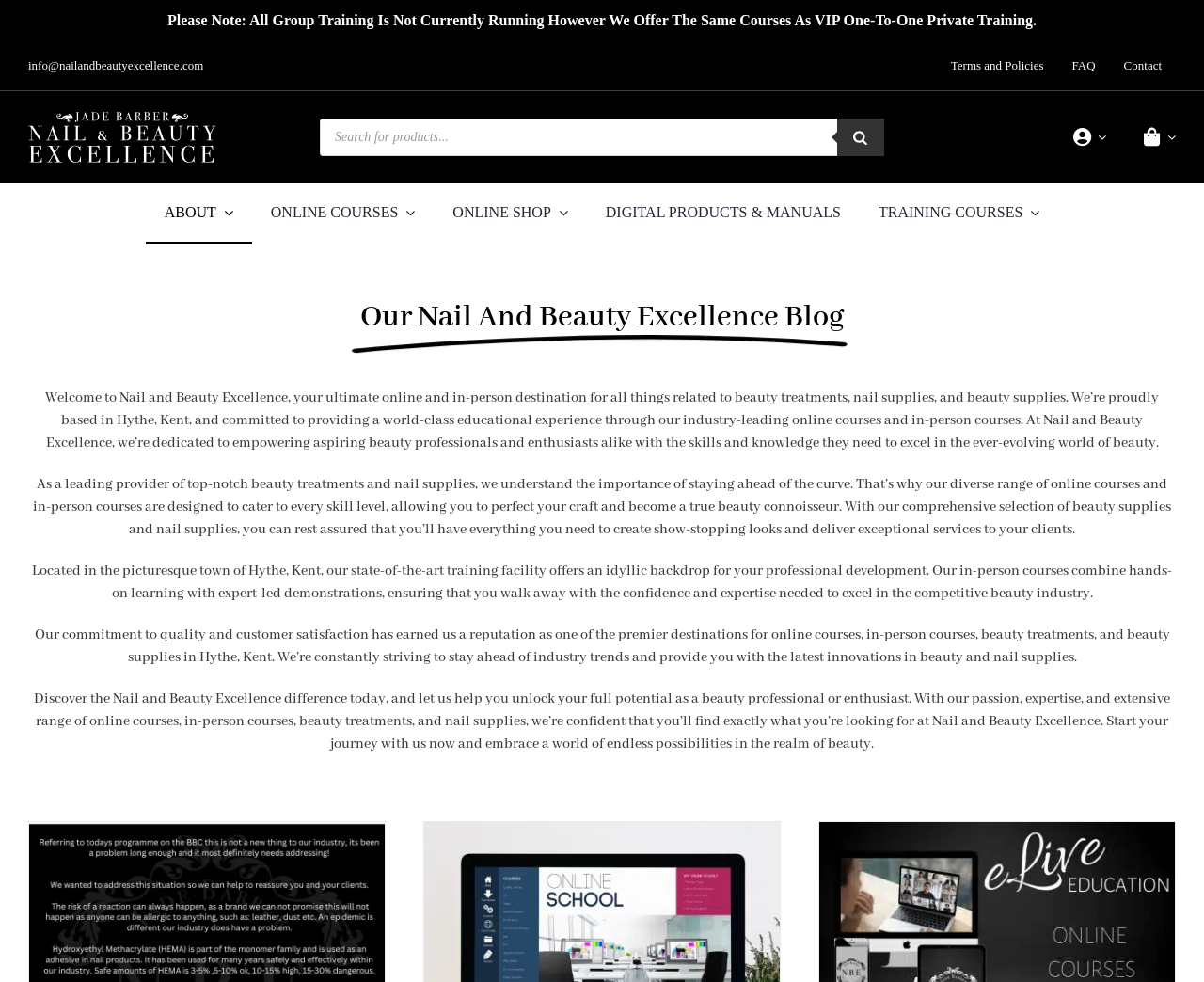Can you pinpoint the bounding box coordinates for the clickable element required for this instruction: "View ONLINE SHOP"? The coordinates should be four float numbers between 0 and 1, i.e., [left, top, right, bottom].

[0.36, 0.186, 0.487, 0.248]